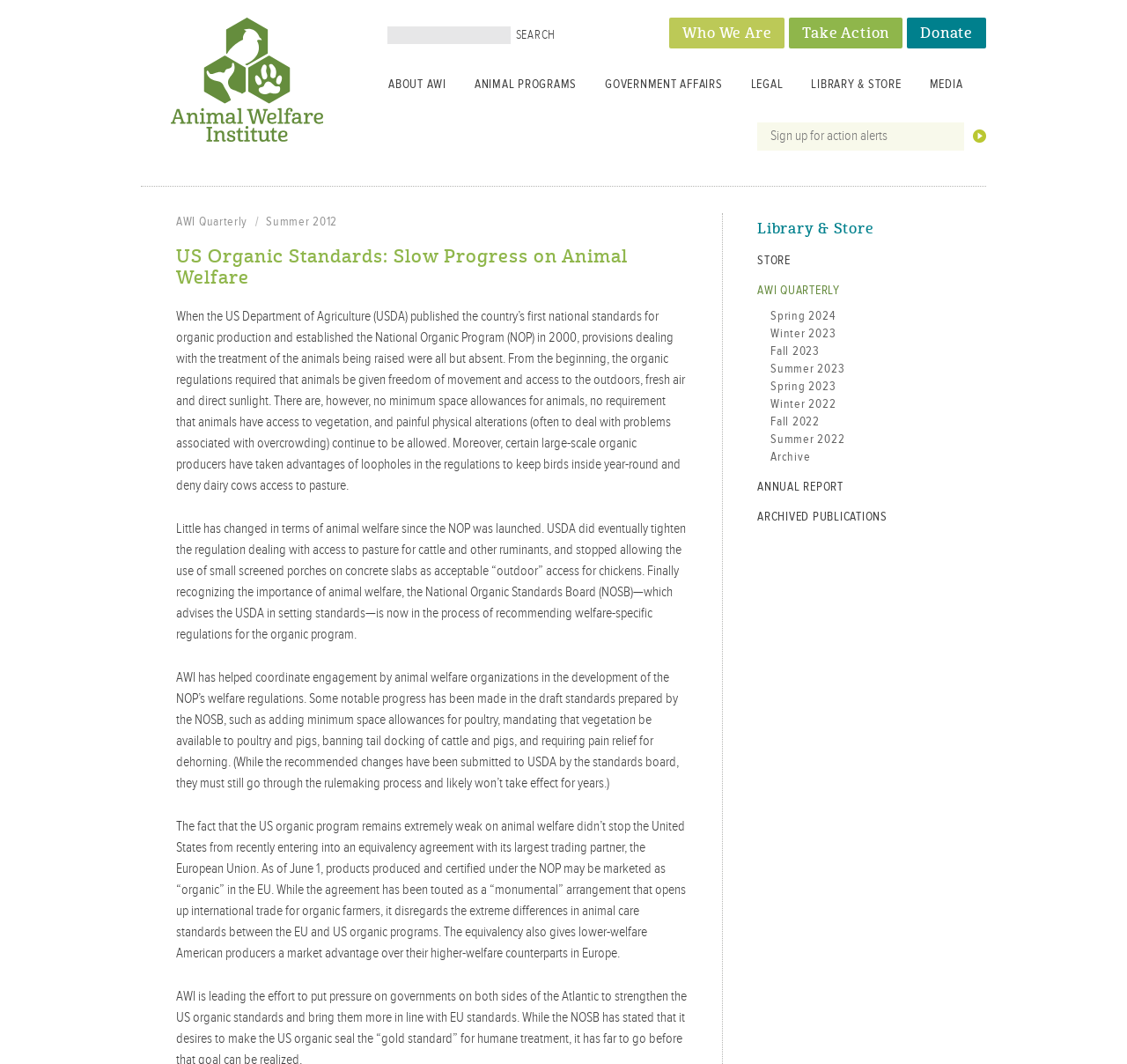Based on the image, please elaborate on the answer to the following question:
How many links are there in the breadcrumb navigation?

I found the answer by looking at the breadcrumb navigation section, where I saw two links: 'AWI Quarterly' and 'Summer 2012'.